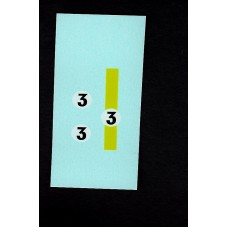What is the shape of the stripe on the transfers?
Using the image as a reference, give a one-word or short phrase answer.

Vertical